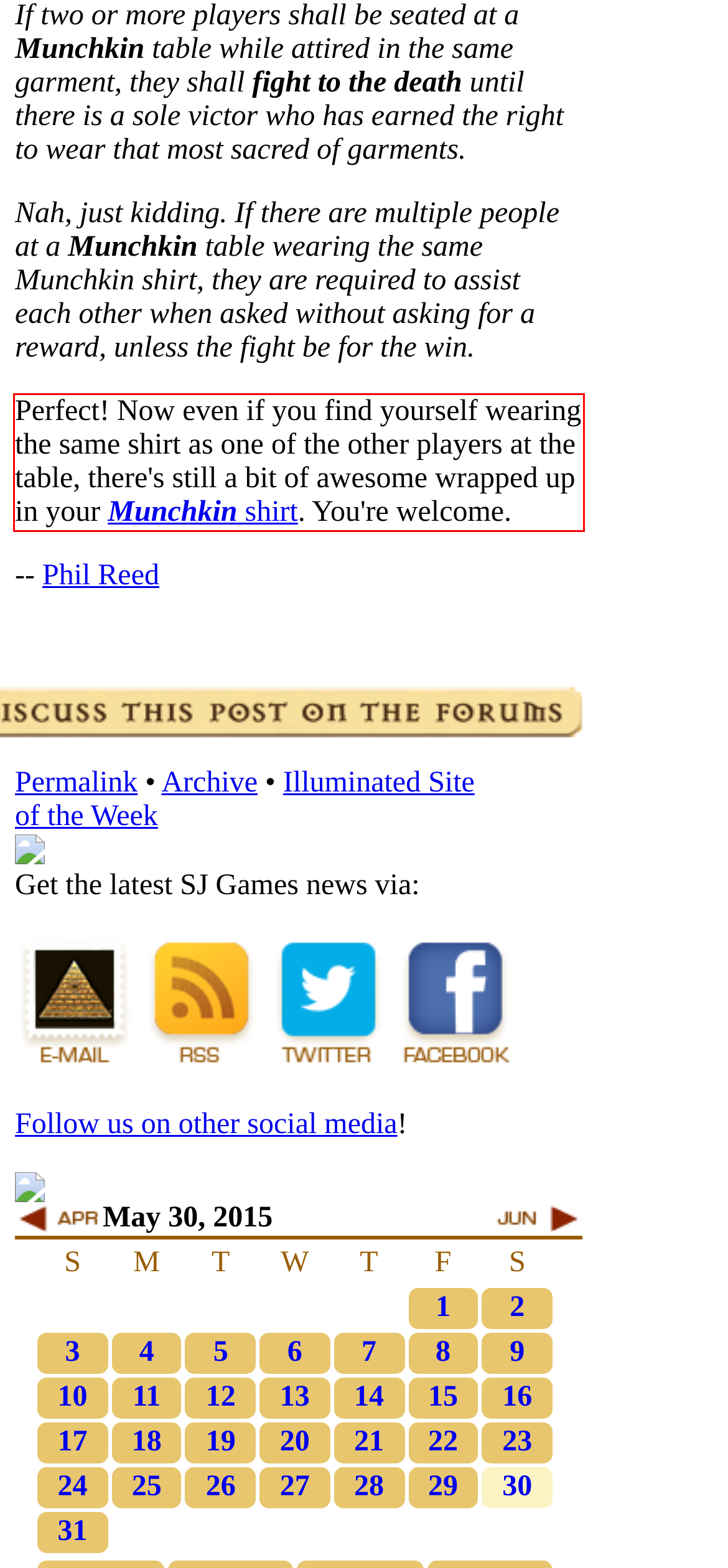Analyze the screenshot of the webpage that features a red bounding box and recognize the text content enclosed within this red bounding box.

Perfect! Now even if you find yourself wearing the same shirt as one of the other players at the table, there's still a bit of awesome wrapped up in your Munchkin shirt. You're welcome.